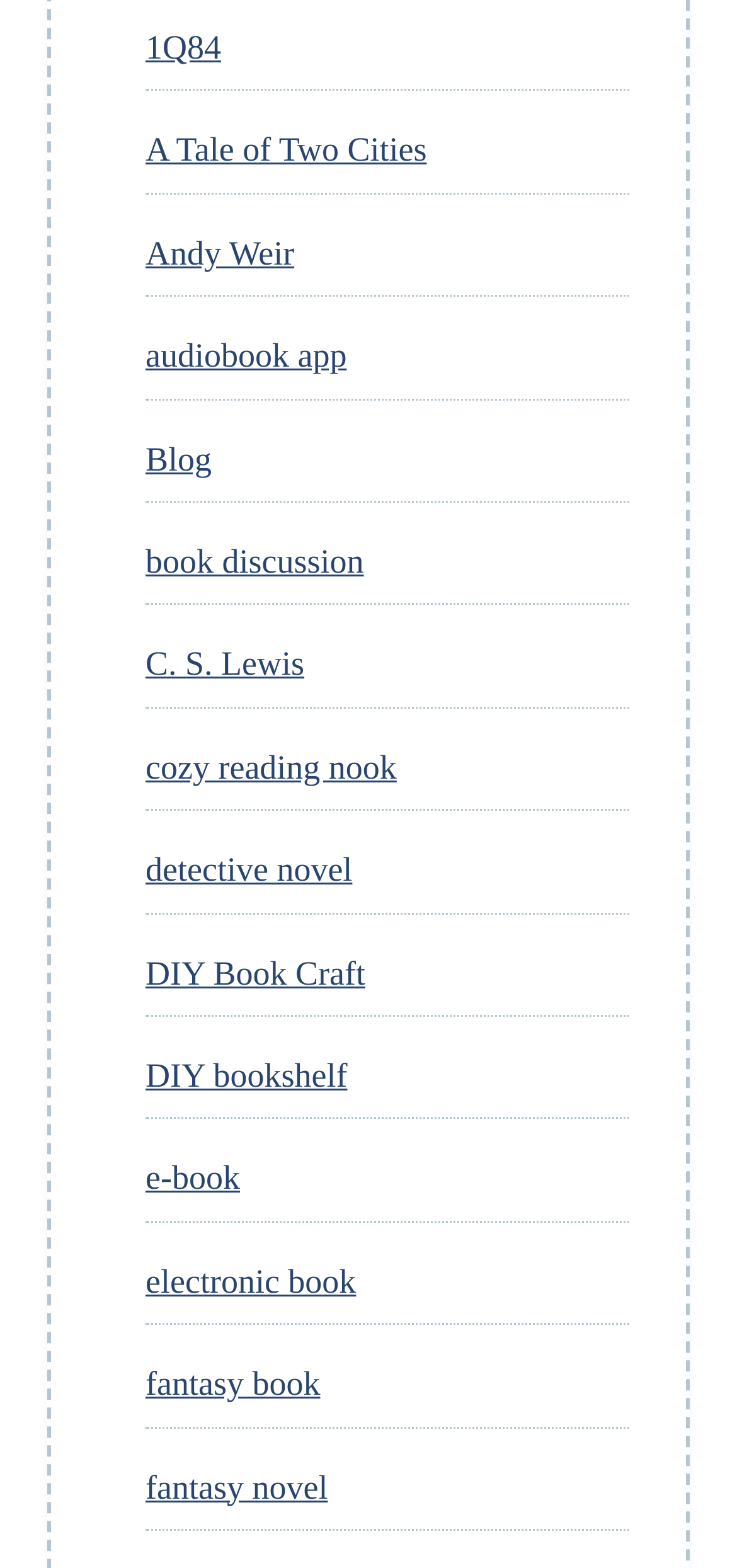Provide a one-word or brief phrase answer to the question:
Is there a blog section on this webpage?

Yes